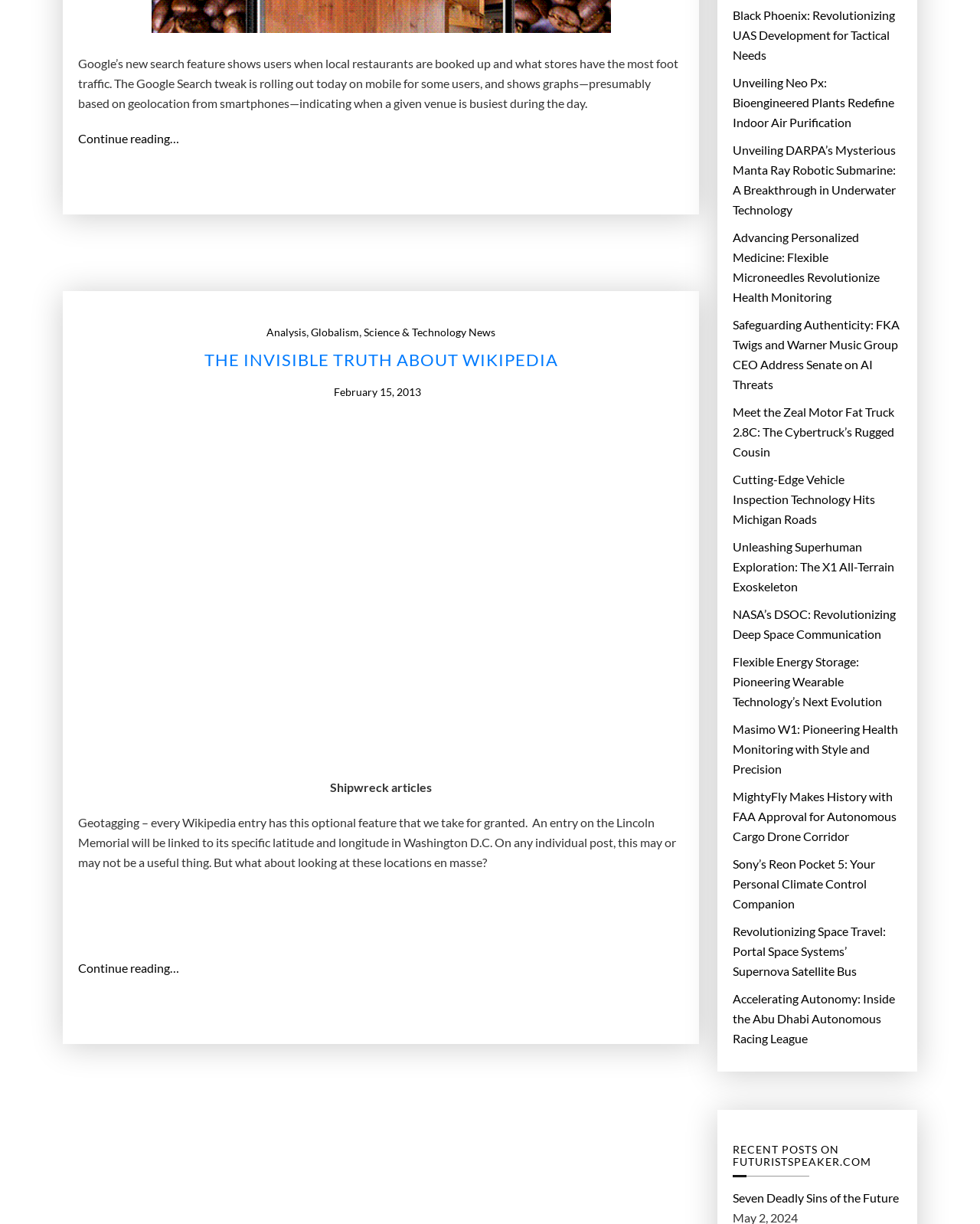Determine the bounding box coordinates of the clickable element necessary to fulfill the instruction: "View the image". Provide the coordinates as four float numbers within the 0 to 1 range, i.e., [left, top, right, bottom].

[0.154, 0.373, 0.623, 0.623]